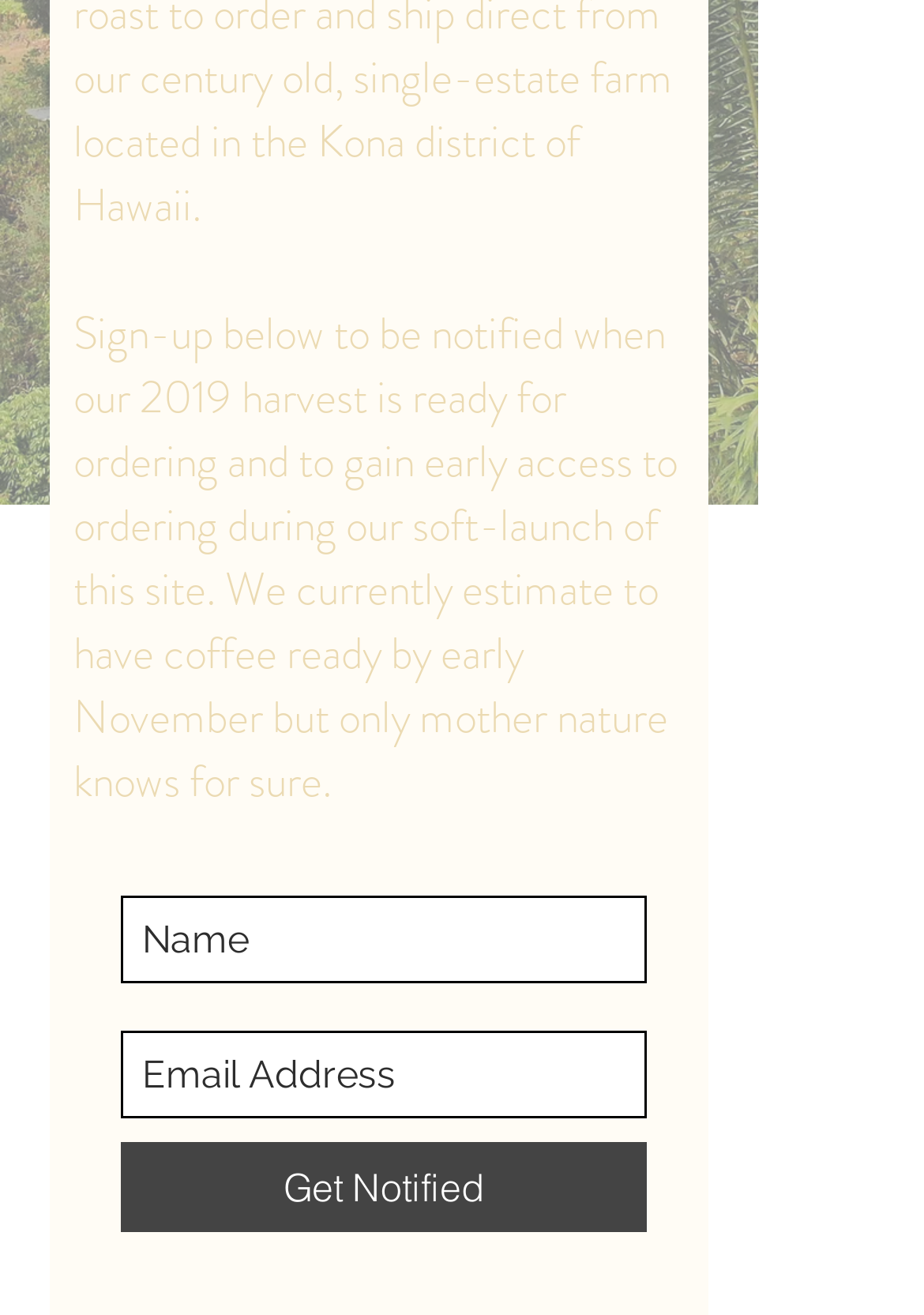Find the bounding box coordinates for the HTML element described in this sentence: "Get Notified". Provide the coordinates as four float numbers between 0 and 1, in the format [left, top, right, bottom].

[0.131, 0.868, 0.7, 0.937]